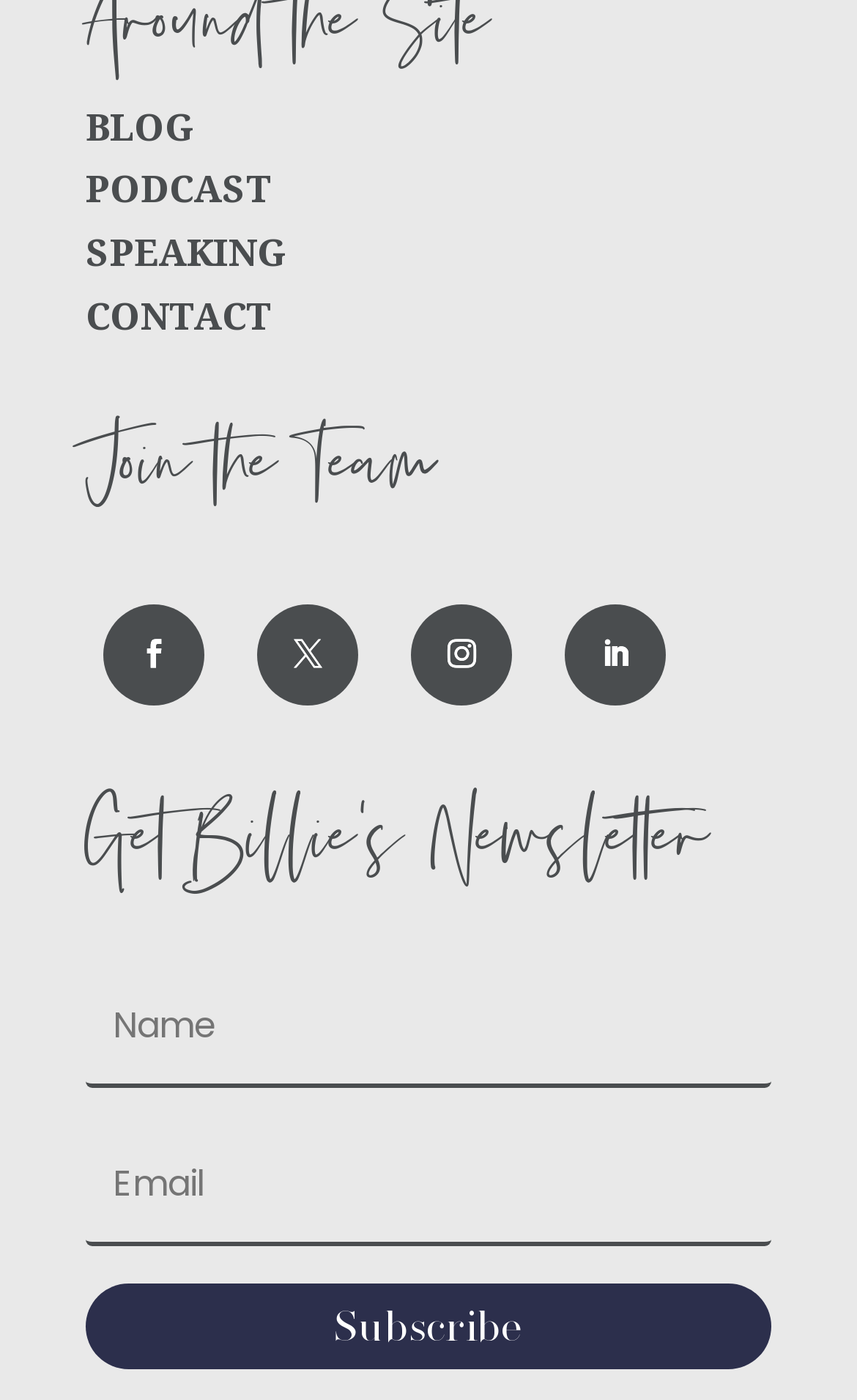How many social media links are there?
Give a detailed and exhaustive answer to the question.

I counted the number of social media links by looking at the links with OCR text '', '', '', and '', which are commonly used icons for social media platforms.